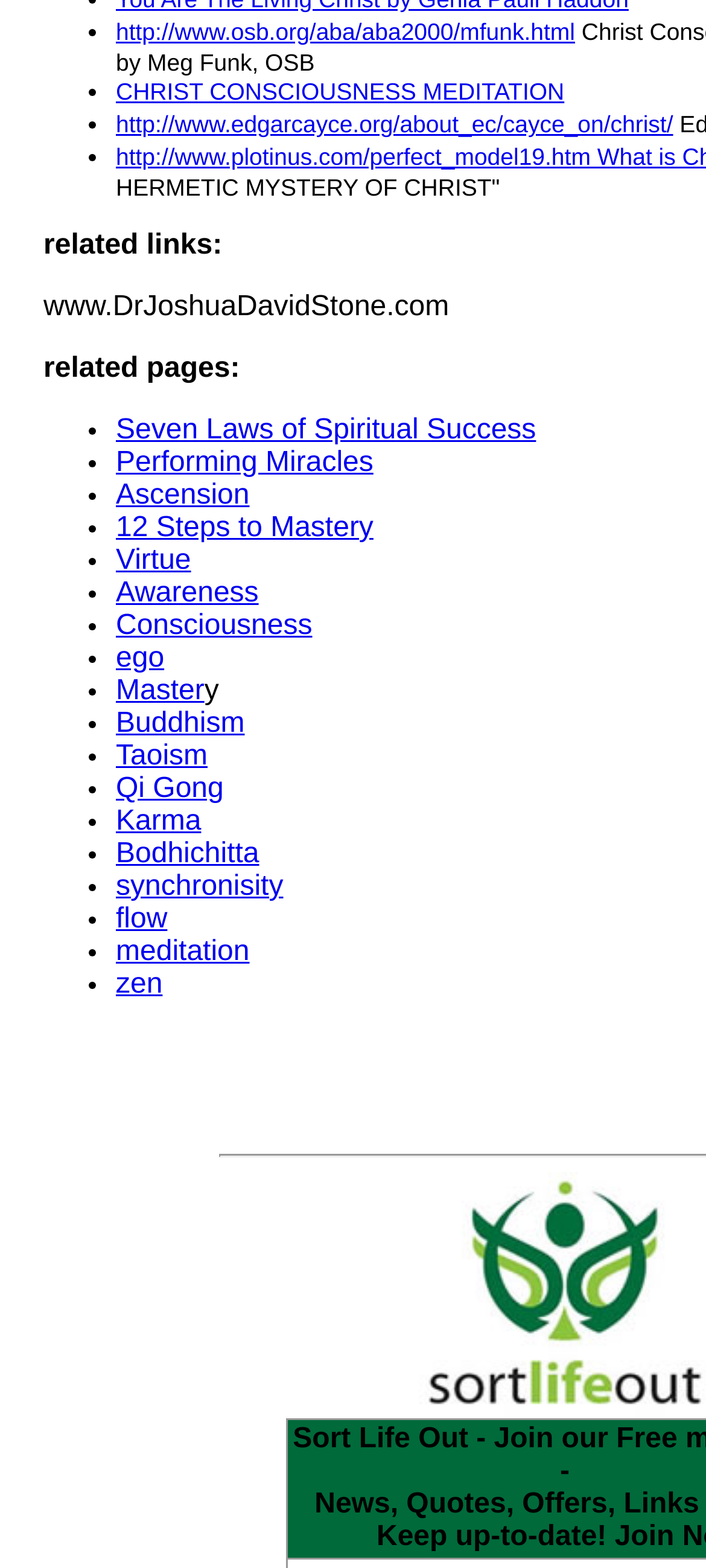Please respond to the question using a single word or phrase:
What is the category of the links?

Spiritual